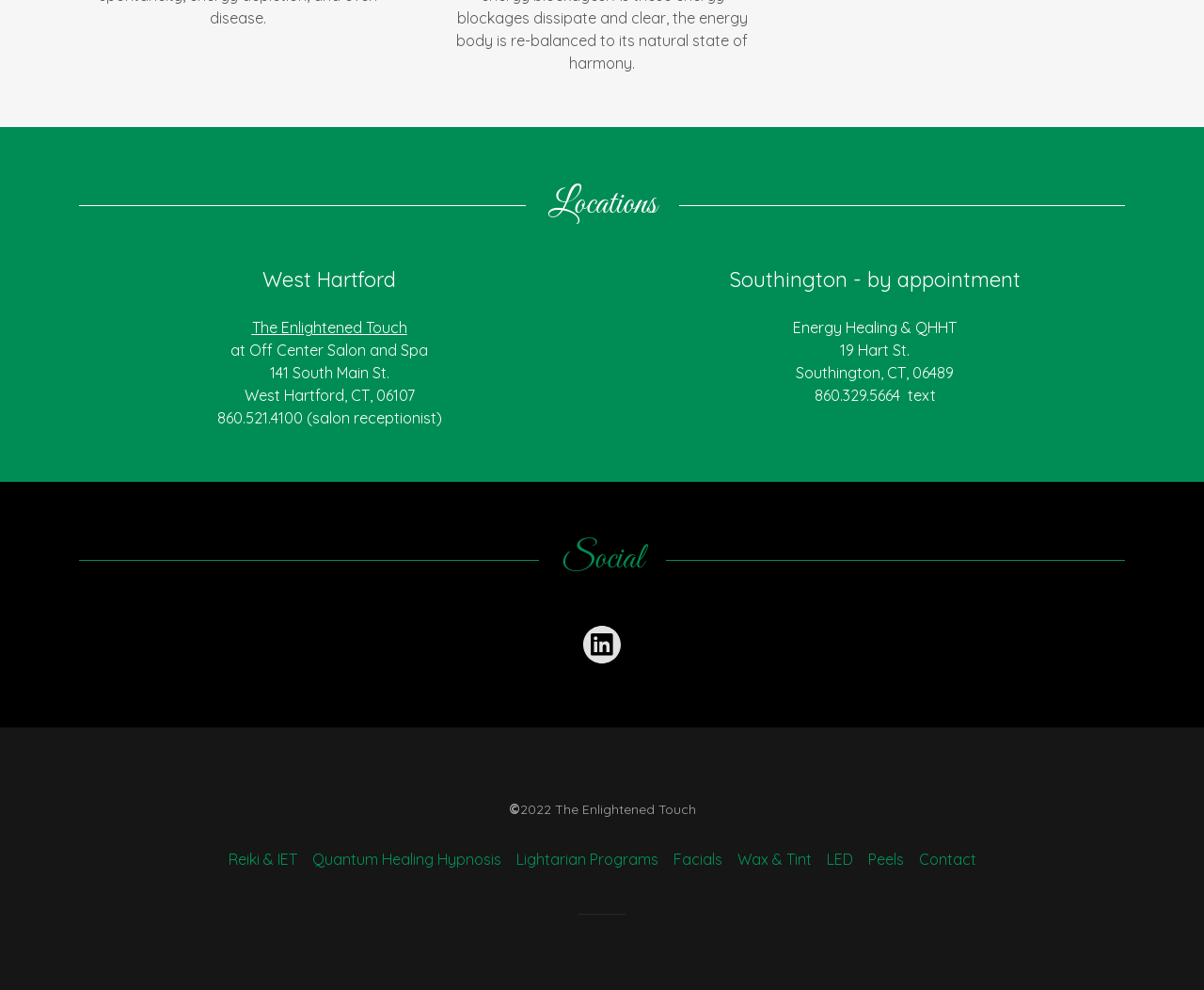Please analyze the image and provide a thorough answer to the question:
What is the copyright year of the website?

I found the answer by looking at the contentinfo section at the bottom of the webpage and the StaticText '© 2022 The Enlightened Touch'.